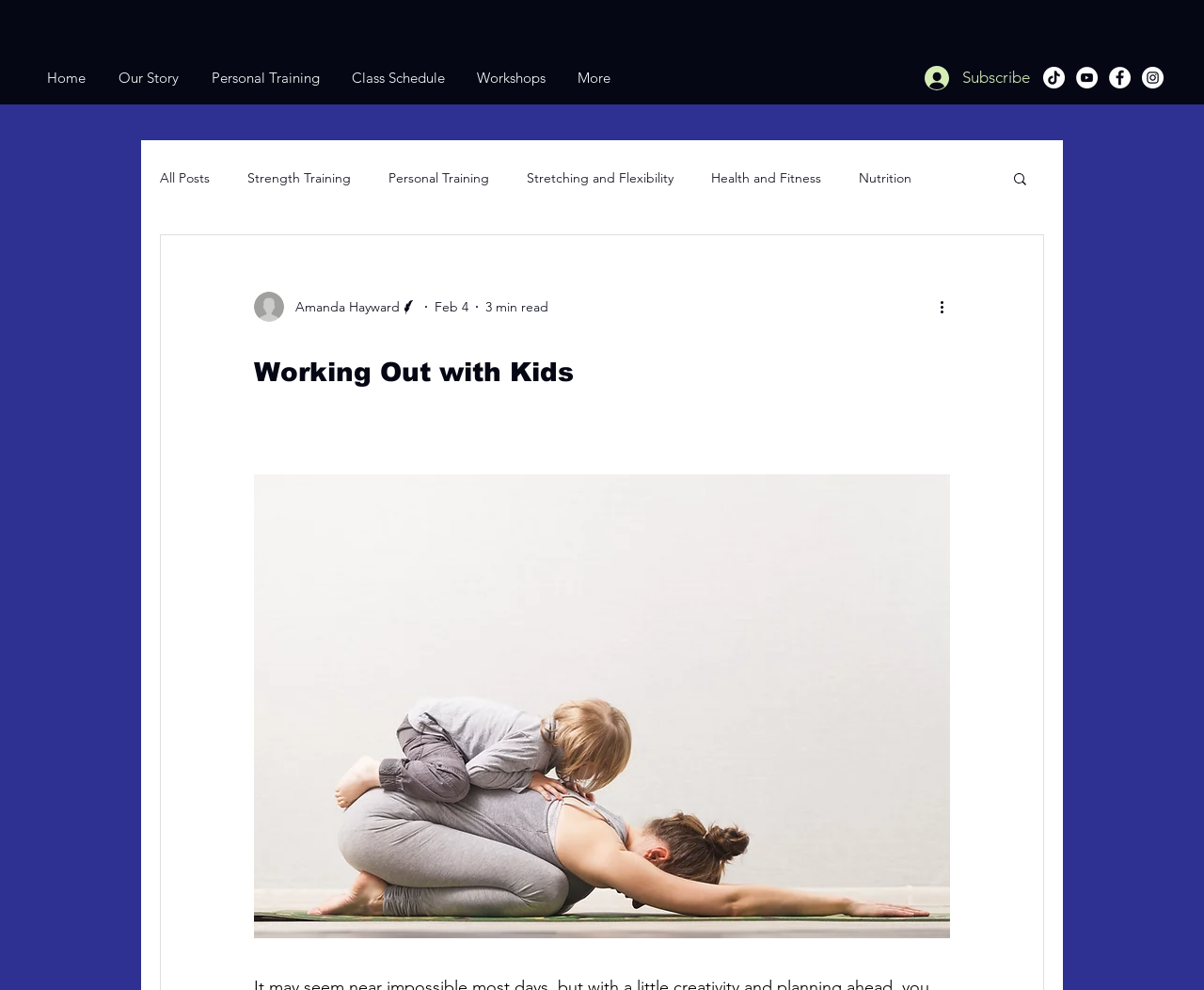Please determine the bounding box coordinates for the UI element described here. Use the format (top-left x, top-left y, bottom-right x, bottom-right y) with values bounded between 0 and 1: Help

None